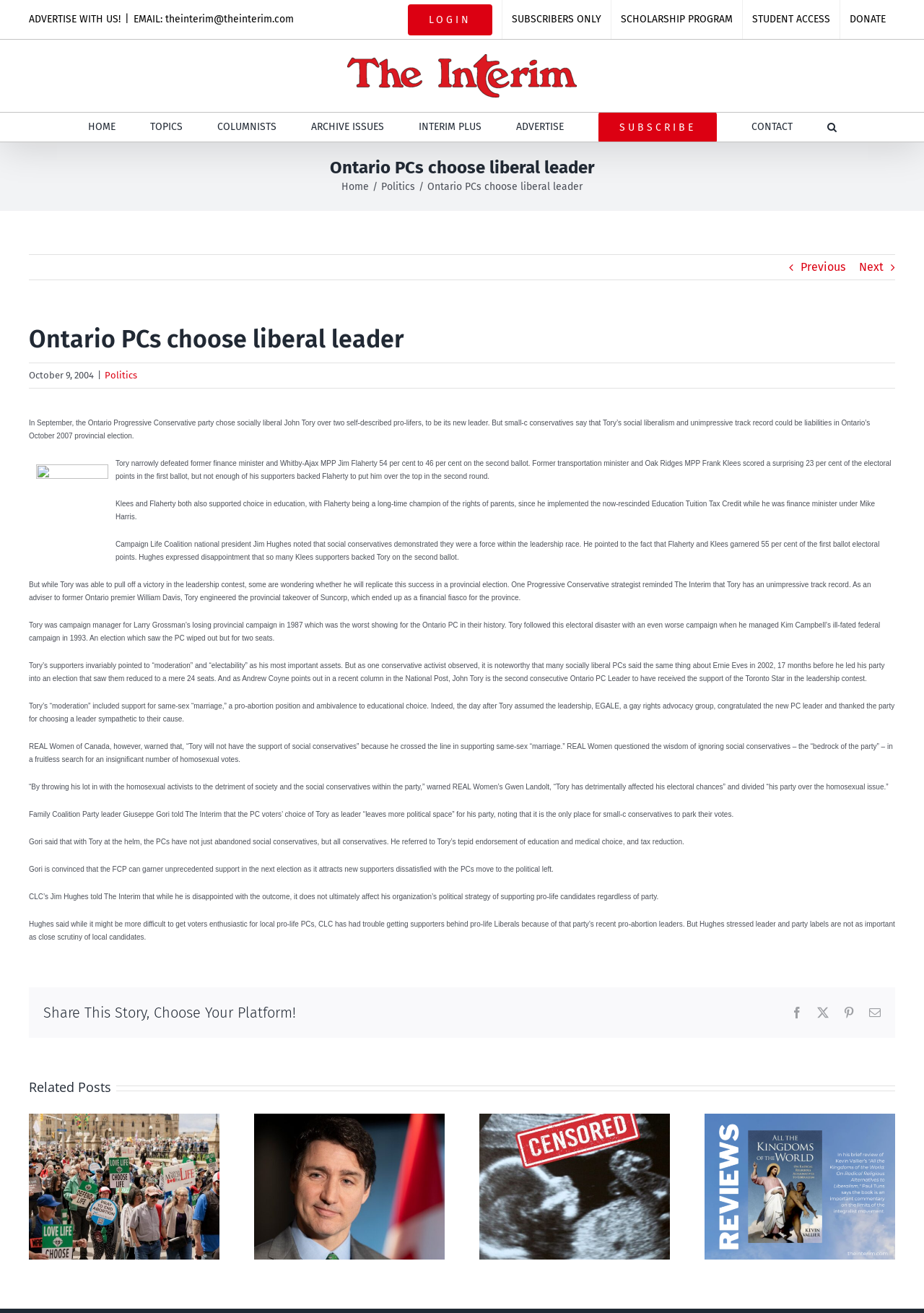What is the topic of the article?
Use the image to answer the question with a single word or phrase.

Ontario PC leadership race